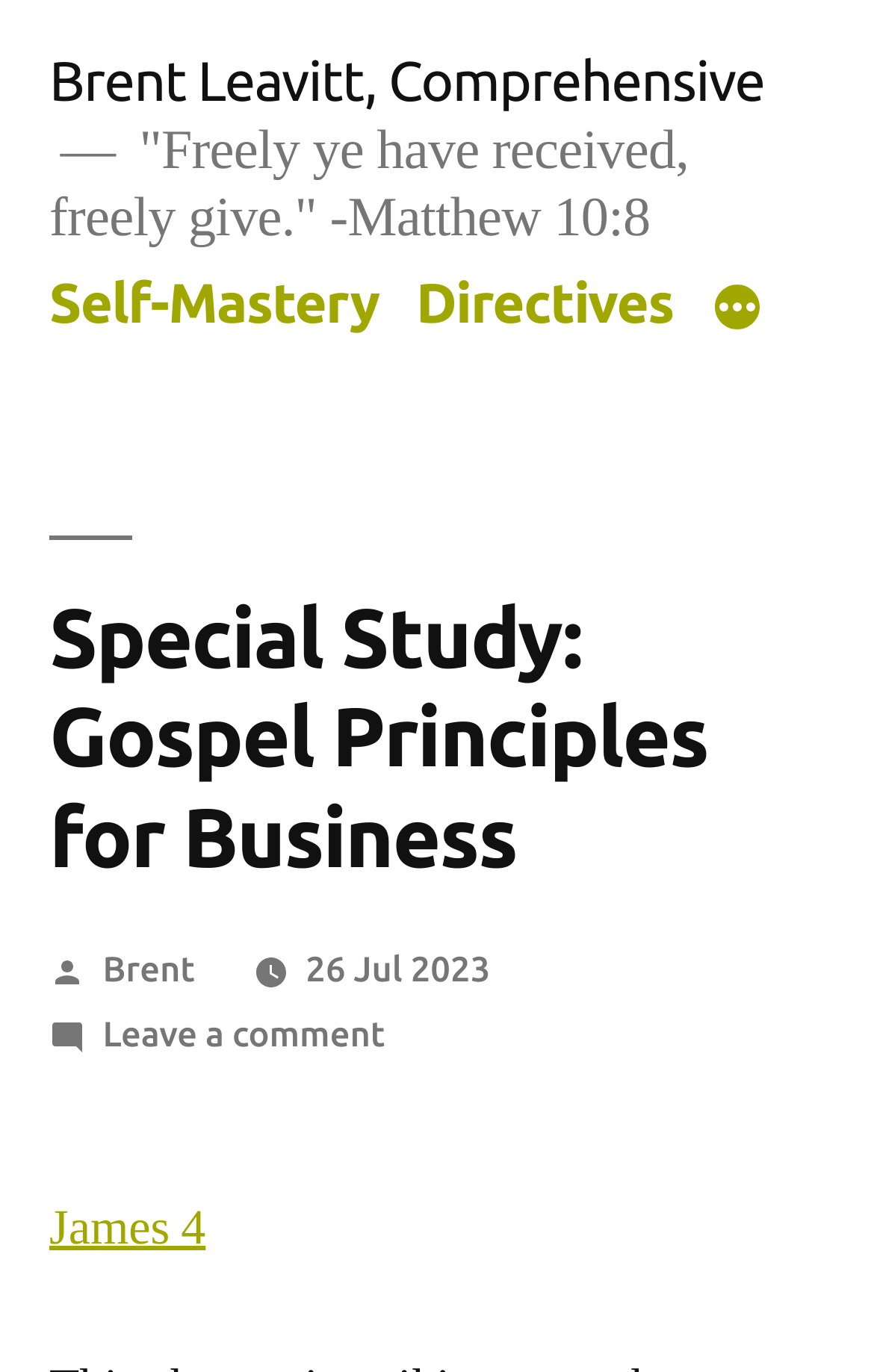Provide the bounding box coordinates for the UI element that is described as: "Self-Mastery".

[0.056, 0.197, 0.434, 0.243]